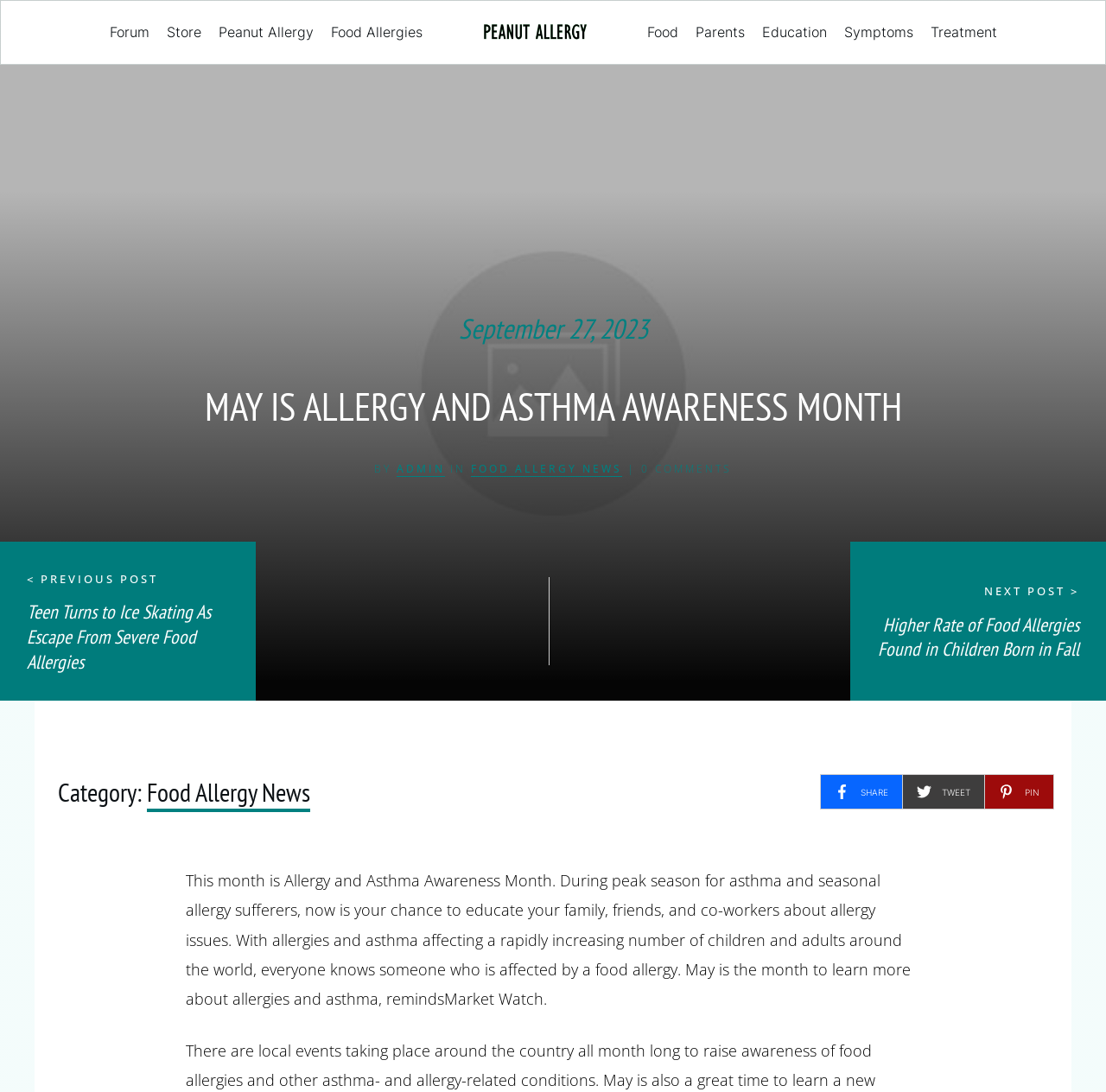Utilize the details in the image to thoroughly answer the following question: What is the author of the post?

I determined the author of the post by looking at the text 'BY ADMIN' which is located below the post title.